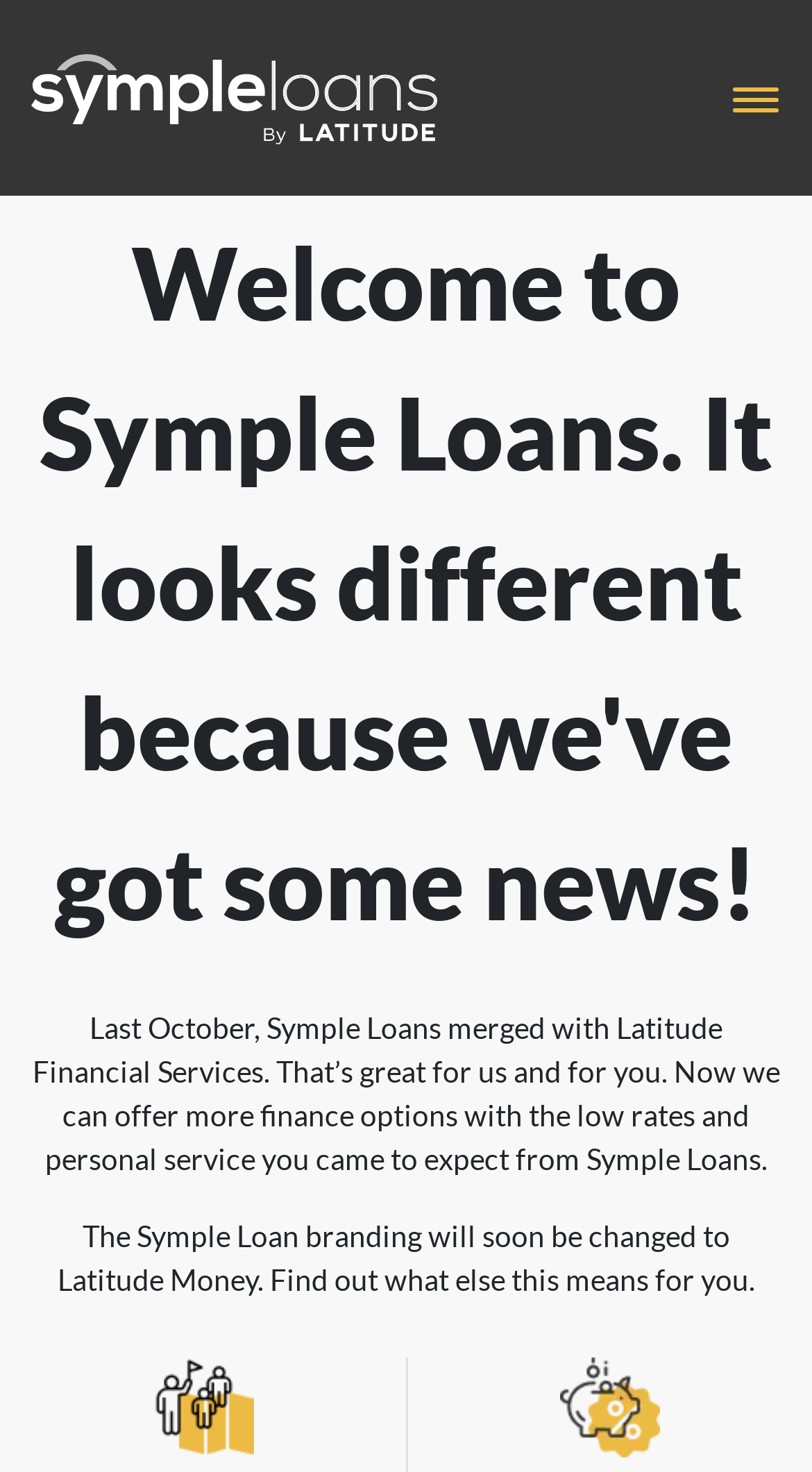What is the purpose of the service images?
Answer with a single word or phrase by referring to the visual content.

To represent services